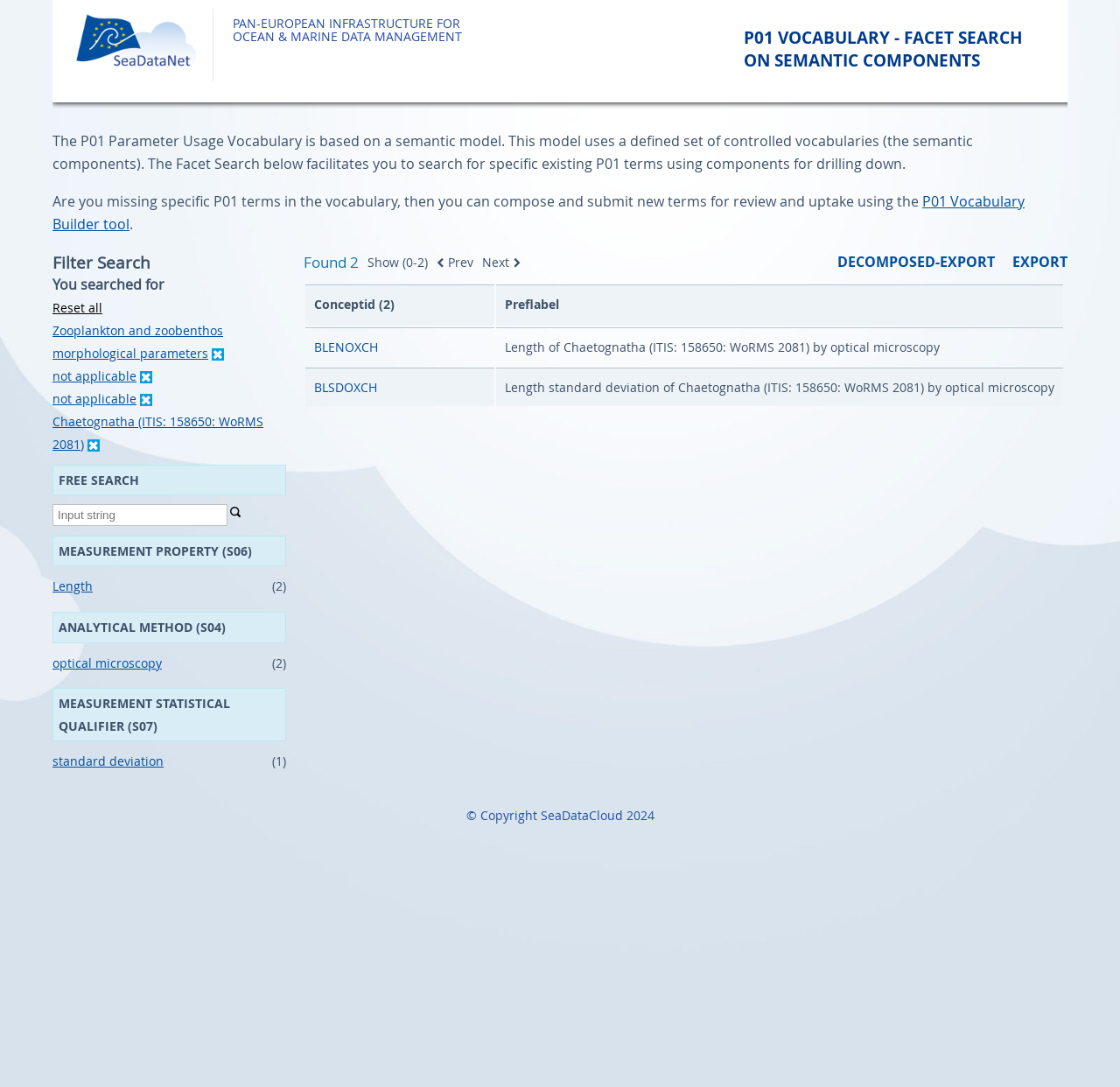Identify the bounding box of the HTML element described here: "Reset all". Provide the coordinates as four float numbers between 0 and 1: [left, top, right, bottom].

[0.047, 0.275, 0.091, 0.29]